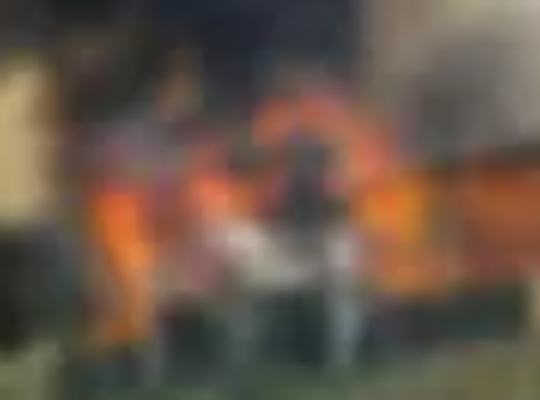Provide a thorough description of the contents of the image.

The image depicts a scene related to firefighting efforts, likely in a forested or rural area. Two firefighters, equipped in protective gear, are actively managing the situation near a fire. In the background, bright flames and smoke can be seen, suggesting a significant fire incident. The firefighters are focused on their task, demonstrating the urgency and importance of their work in combating wildfires. This image aligns with the broader context of wildfire prevention and risk reduction, which is a key topic in initiatives like the California Forest Improvement Plan (CFIP) and the Community Wildfire Protection Plan (CWPP). These programs aim to mitigate fire threats and enhance environmental safety.